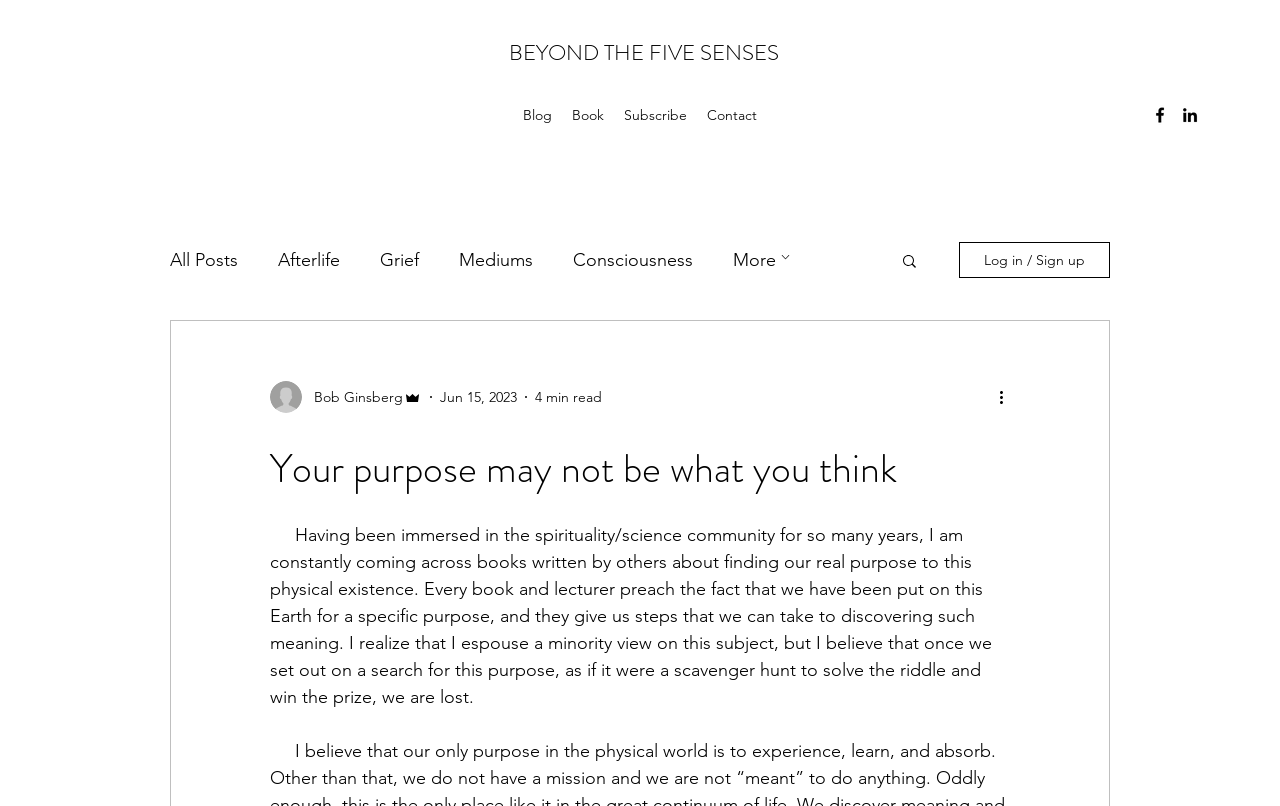What social media platforms are linked?
With the help of the image, please provide a detailed response to the question.

In the social bar section, there are links to Facebook and LinkedIn, indicated by the presence of their respective icons. These links likely allow users to connect with the blog or author on these social media platforms.